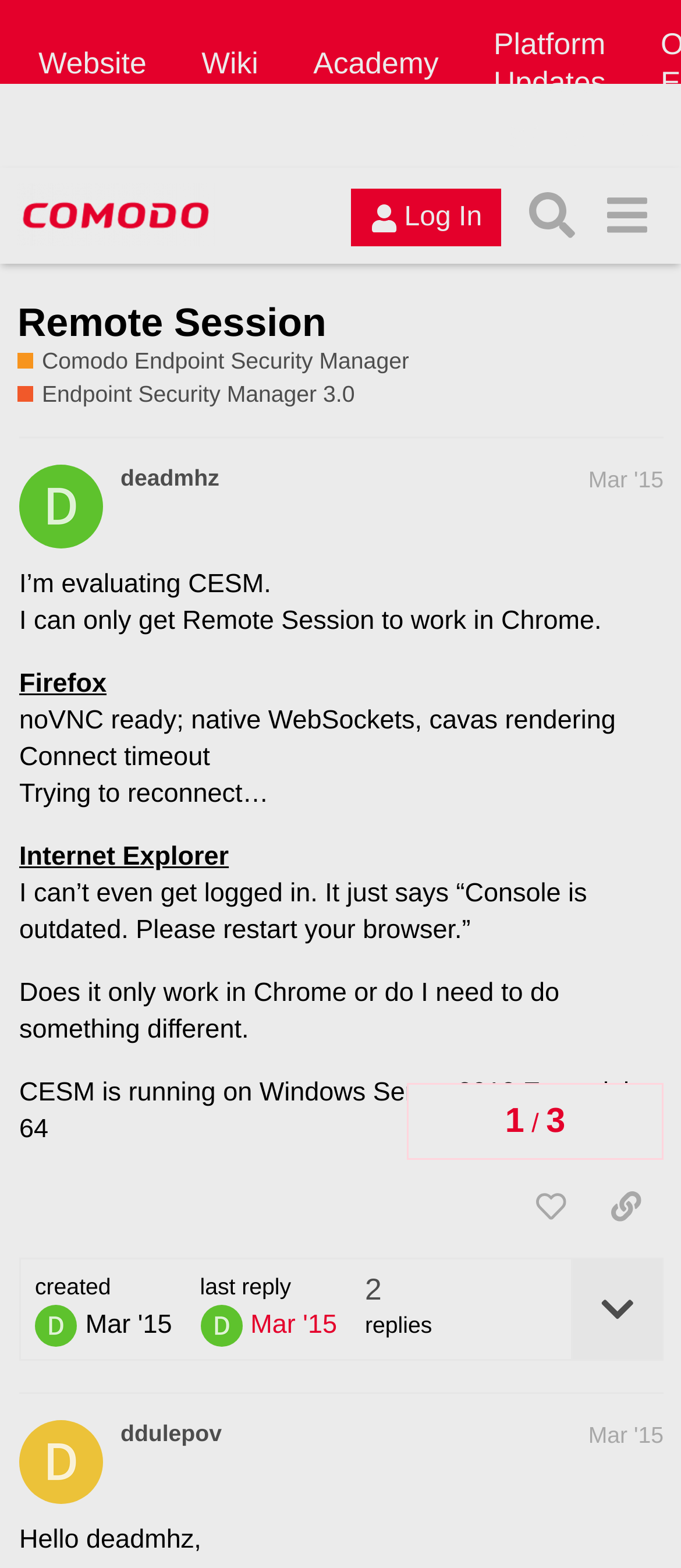What is the operating system of the server running CESM?
Using the image, respond with a single word or phrase.

Windows Server 2012 Essentials 64